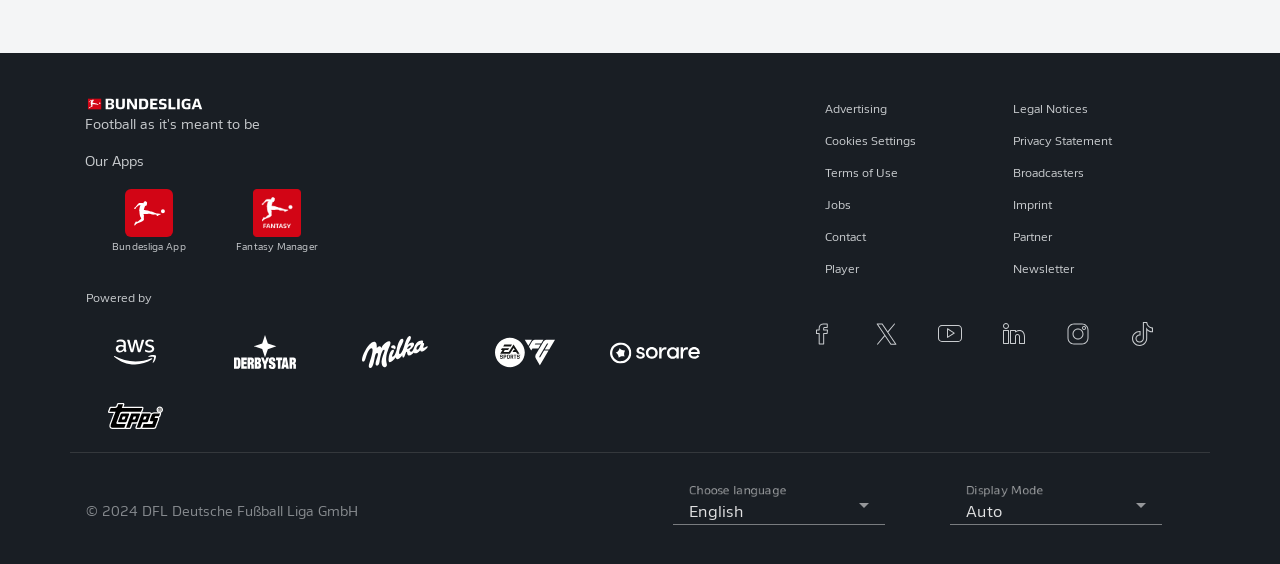What is the name of the fantasy game?
Based on the visual details in the image, please answer the question thoroughly.

I discovered this answer by looking at the link element with the text 'Fantasy Manager', which suggests that it is the name of a fantasy game.